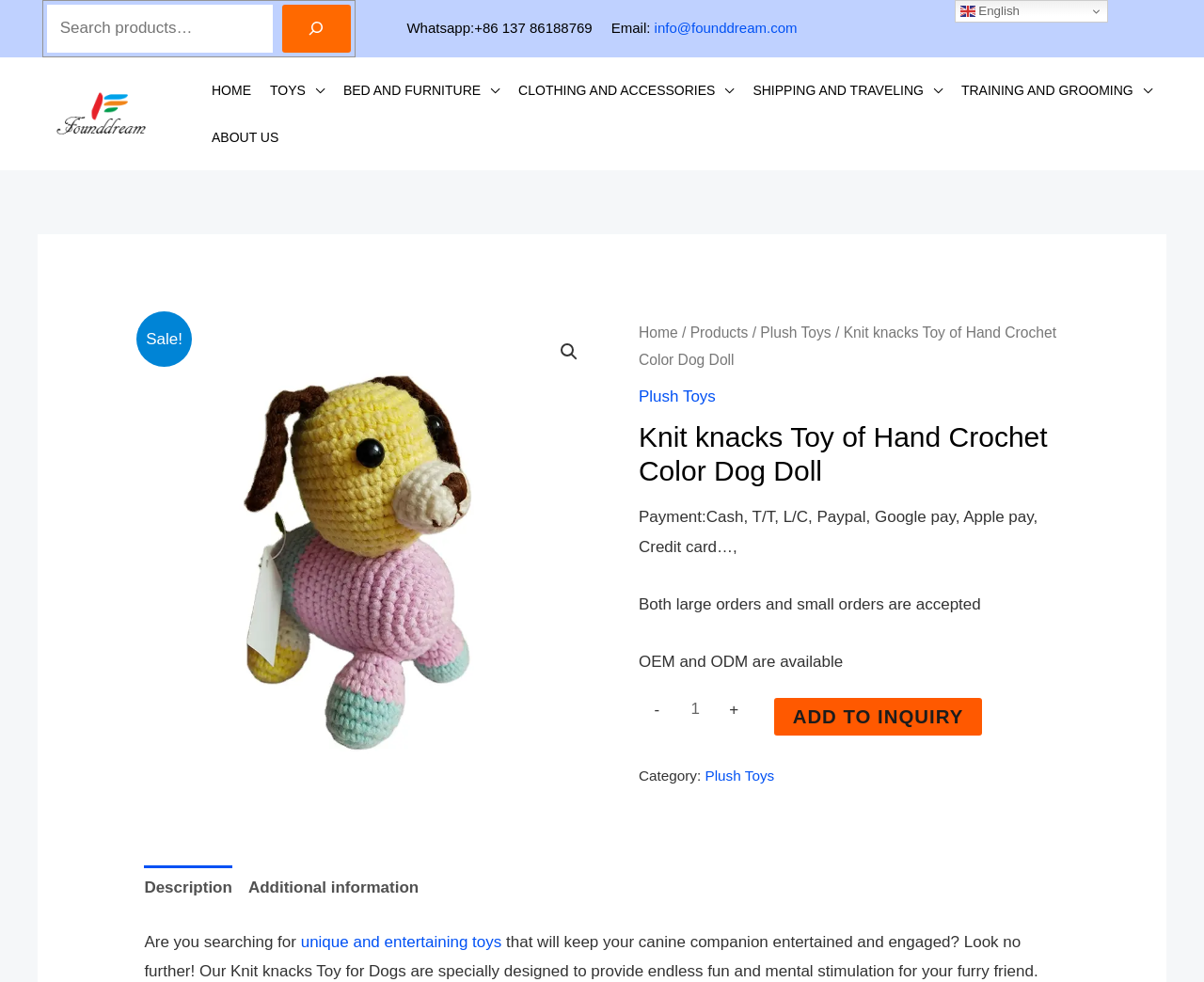Identify and provide the bounding box for the element described by: "🔍".

[0.459, 0.341, 0.487, 0.376]